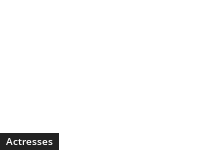What is the purpose of the 'Actresses' link?
Based on the image, answer the question with as much detail as possible.

The 'Actresses' link is likely a curated collection of profiles and articles, highlighting notable actresses and their contributions to film and television, allowing readers to access information about their careers and lives.